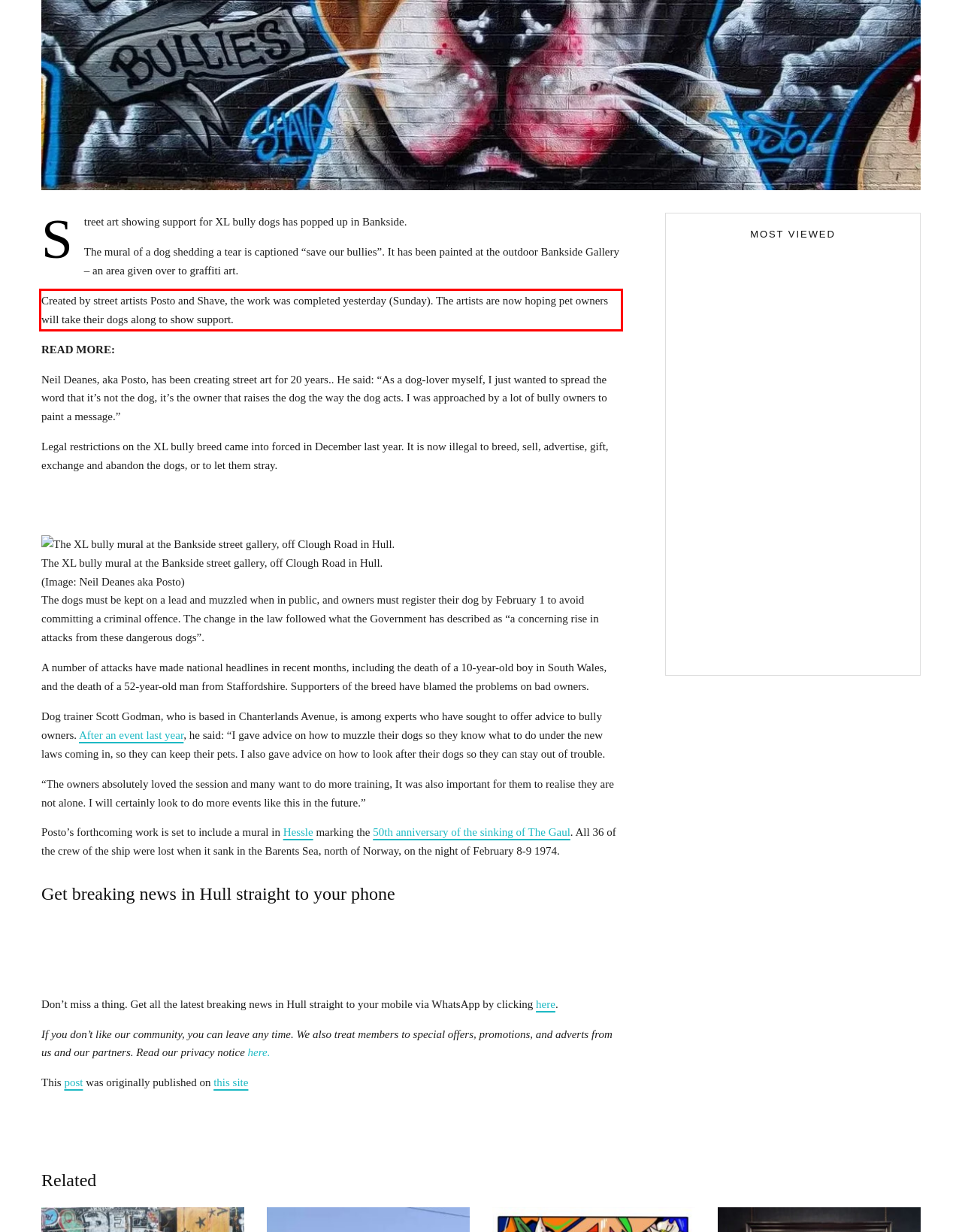By examining the provided screenshot of a webpage, recognize the text within the red bounding box and generate its text content.

Created by street artists Posto and Shave, the work was completed yesterday (Sunday). The artists are now hoping pet owners will take their dogs along to show support.